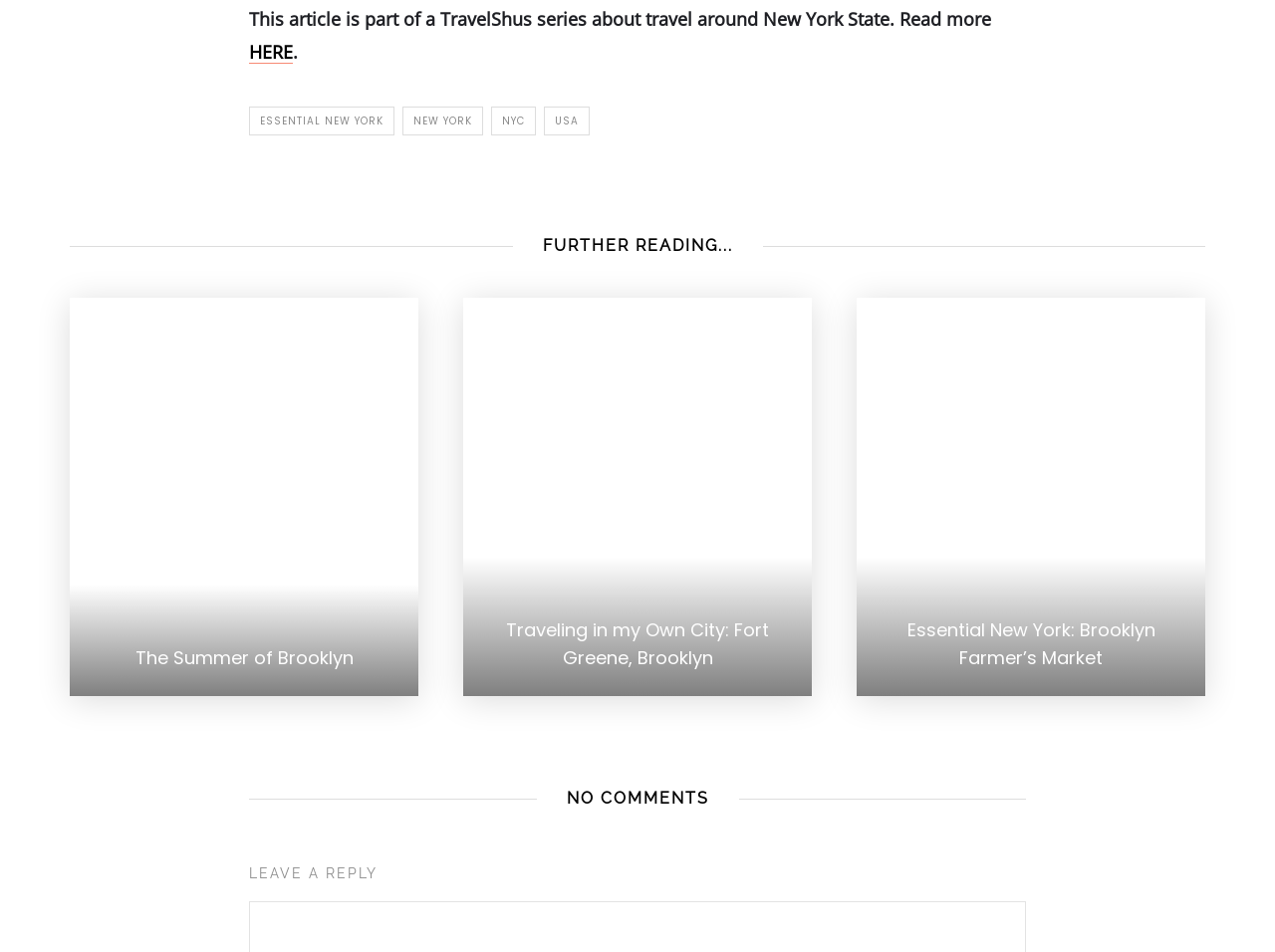What is the current number of comments?
Please ensure your answer to the question is detailed and covers all necessary aspects.

The heading 'NO COMMENTS' indicates that there are currently no comments on the webpage.